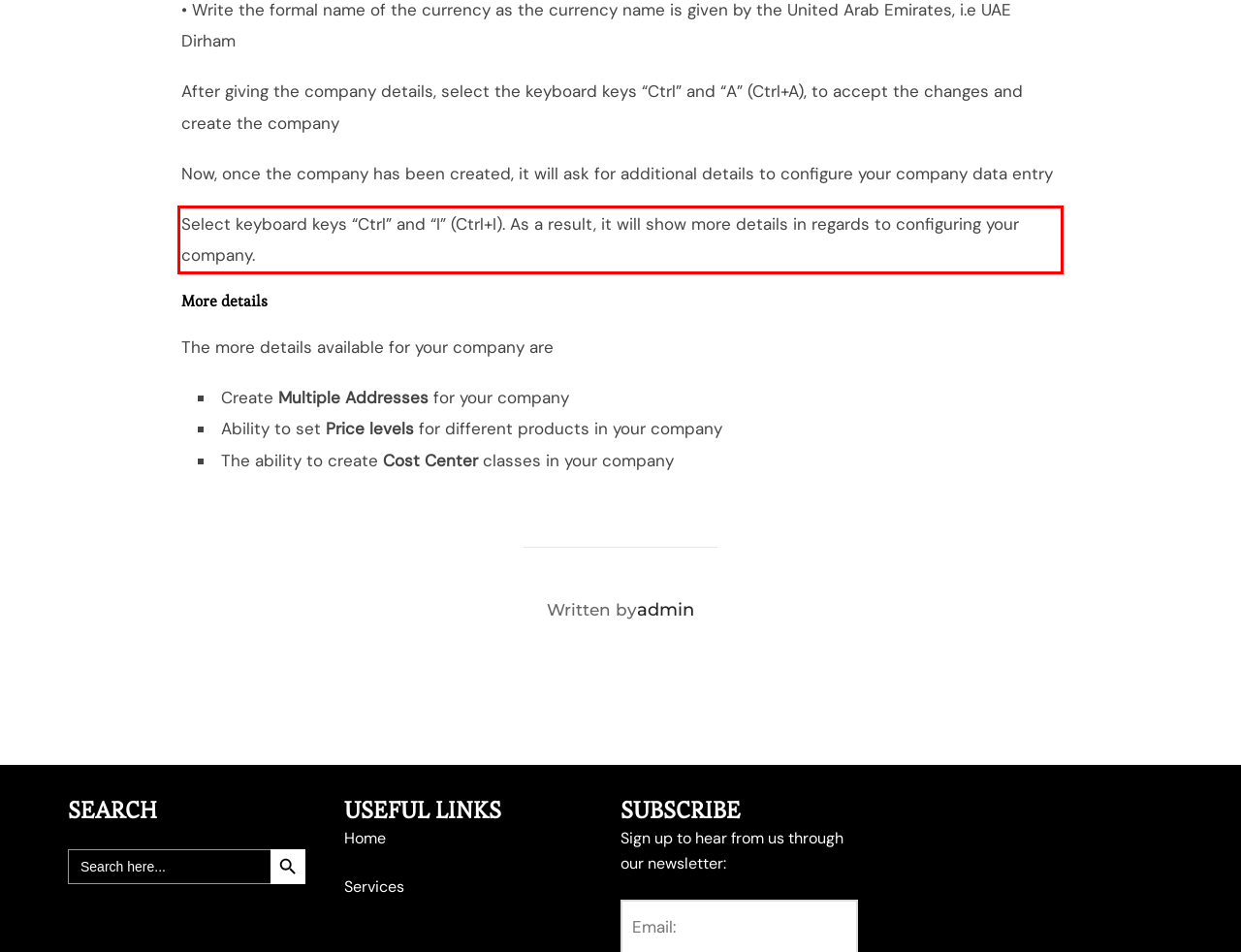Using the provided screenshot of a webpage, recognize the text inside the red rectangle bounding box by performing OCR.

Select keyboard keys “Ctrl” and “I” (Ctrl+I). As a result, it will show more details in regards to configuring your company.